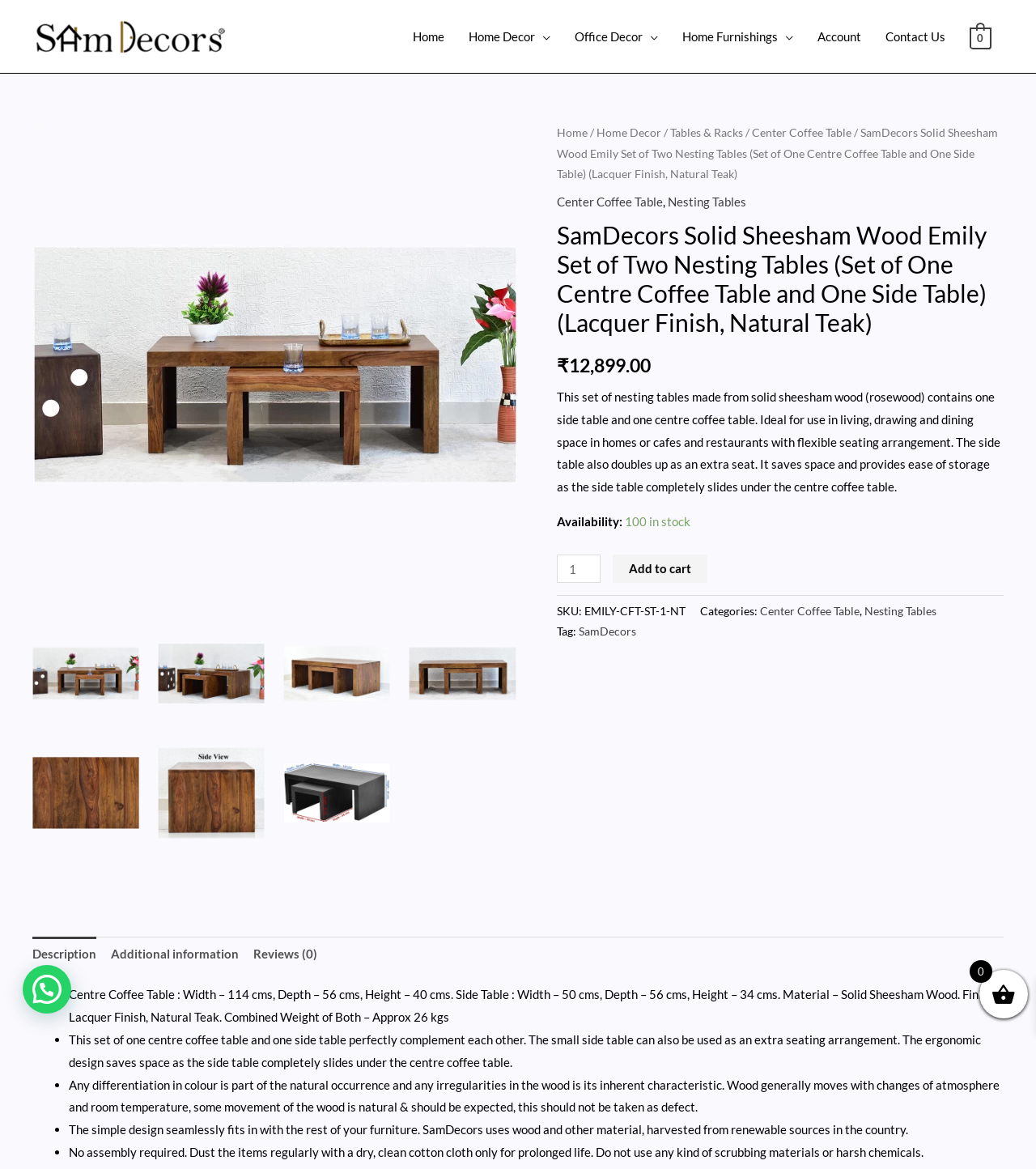Find the bounding box coordinates of the area that needs to be clicked in order to achieve the following instruction: "Check the product availability". The coordinates should be specified as four float numbers between 0 and 1, i.e., [left, top, right, bottom].

[0.538, 0.44, 0.601, 0.452]